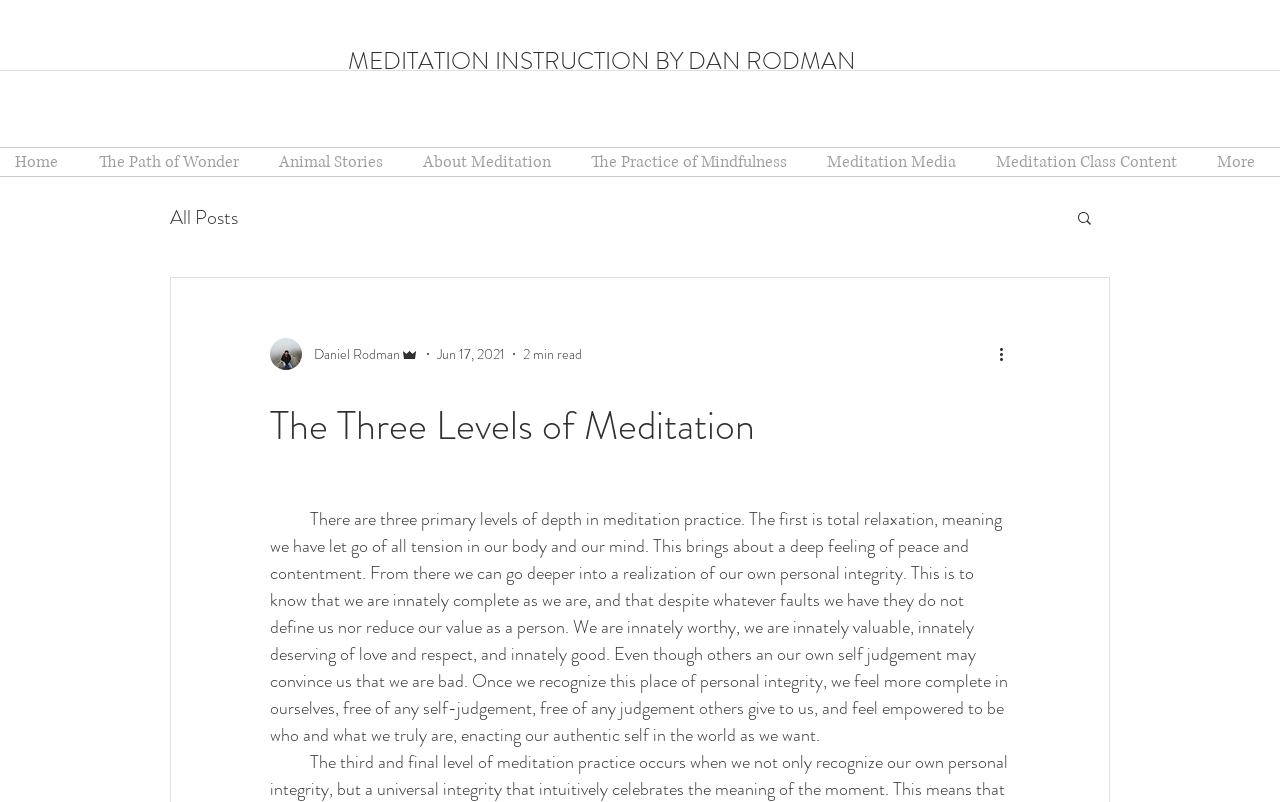Show the bounding box coordinates of the region that should be clicked to follow the instruction: "Search for something."

[0.84, 0.261, 0.855, 0.287]